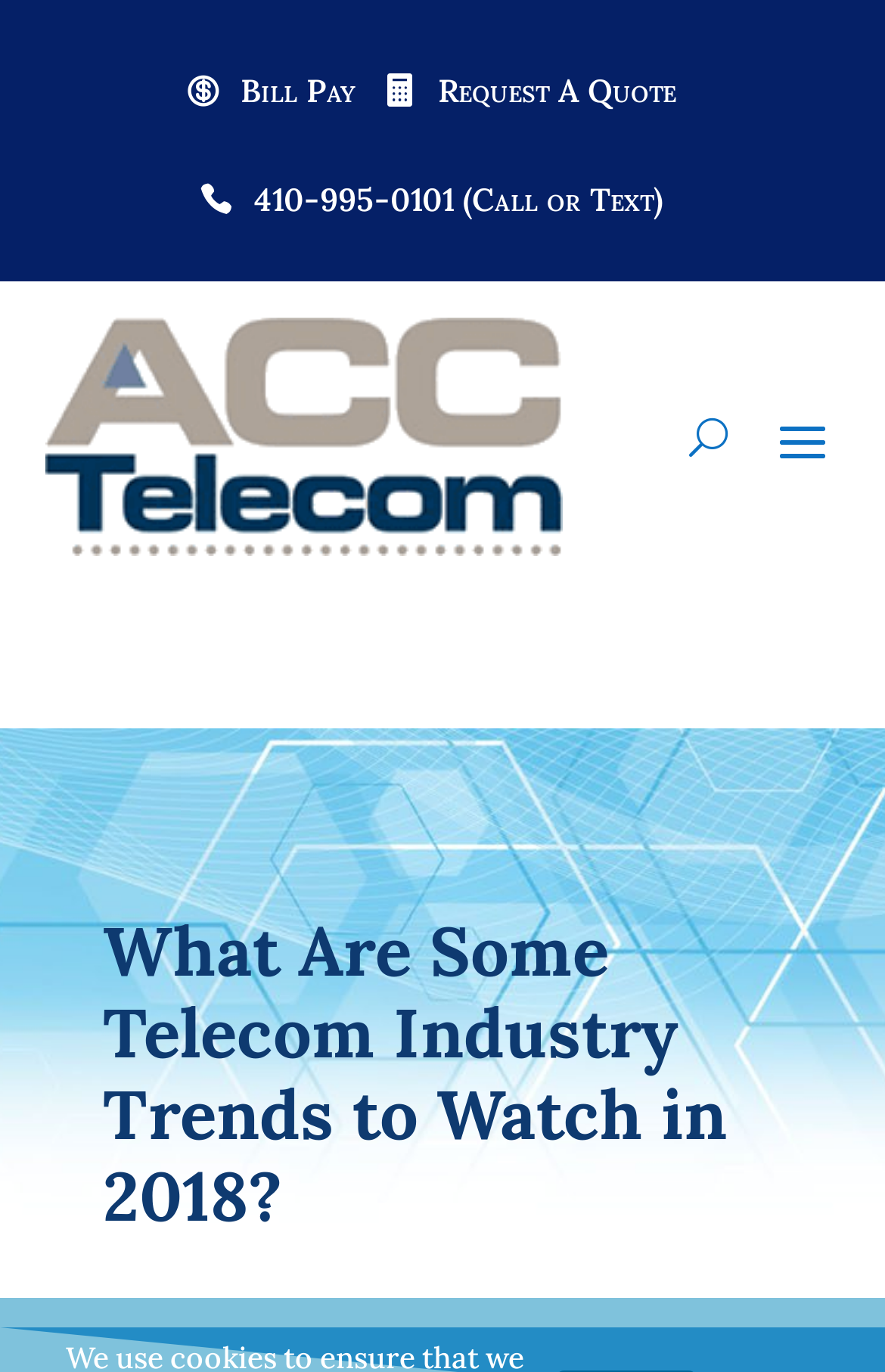What is the company name associated with the logo?
Using the image provided, answer with just one word or phrase.

ACC Telecom Columbia, MD